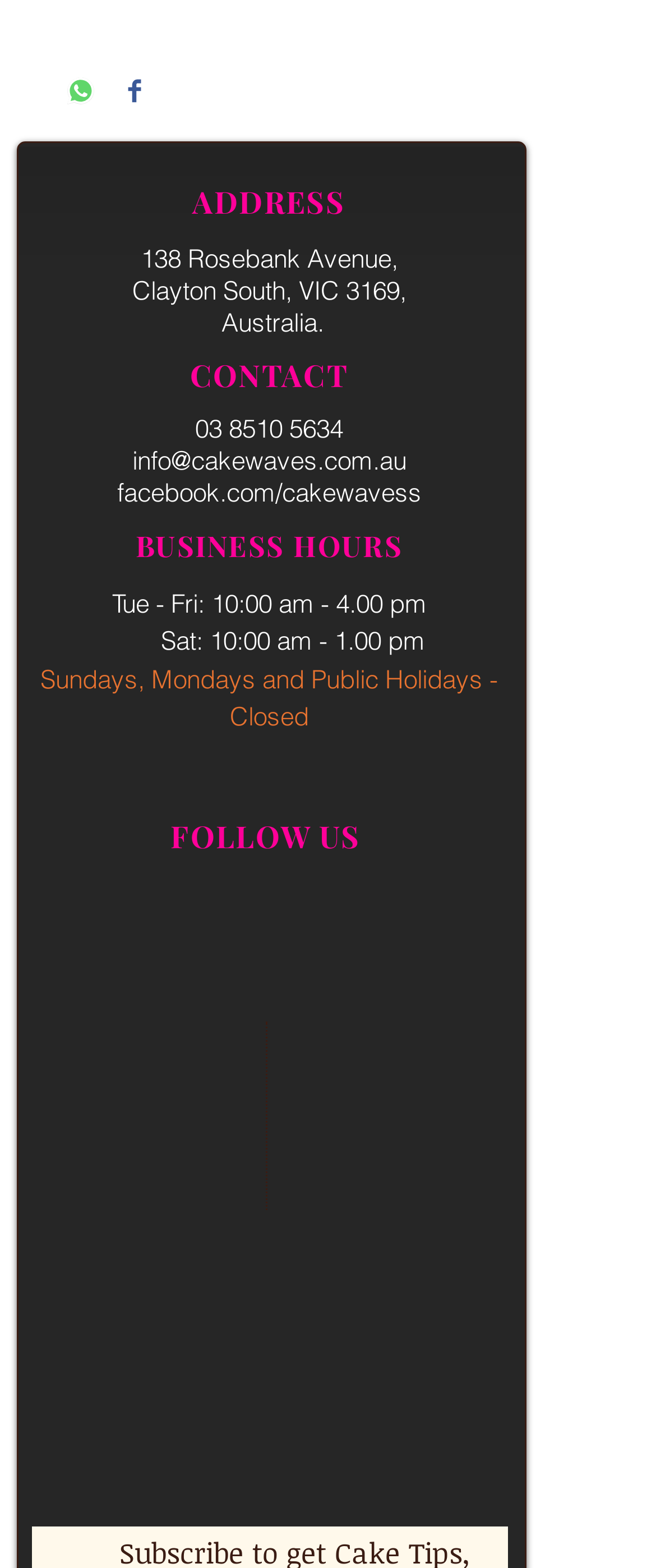Please specify the bounding box coordinates of the clickable section necessary to execute the following command: "Contact us".

[0.289, 0.227, 0.531, 0.253]